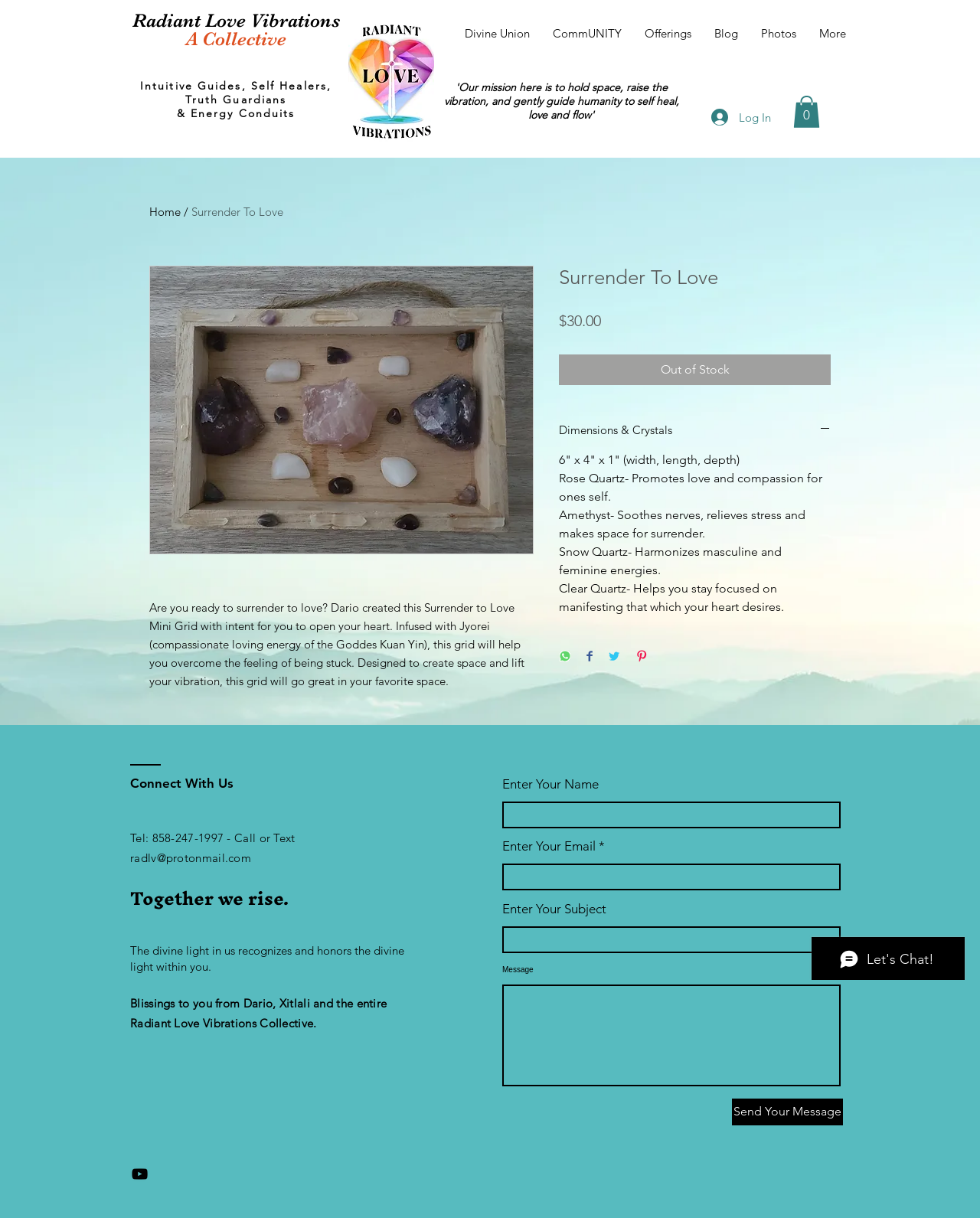Answer this question in one word or a short phrase: What is the material of the Rose Quartz crystal?

Promotes love and compassion for ones self